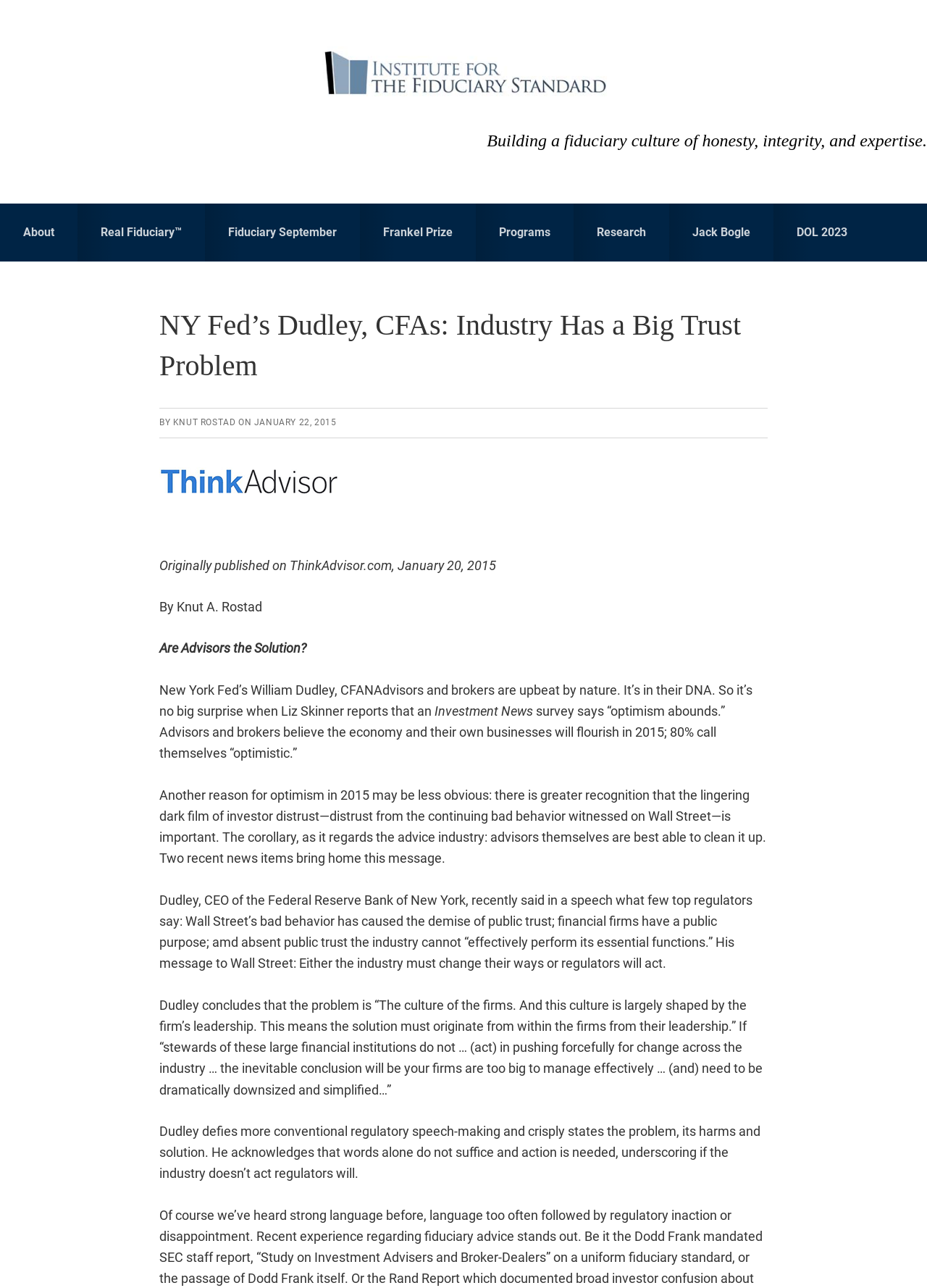What is the date of the article?
Based on the image content, provide your answer in one word or a short phrase.

January 22, 2015